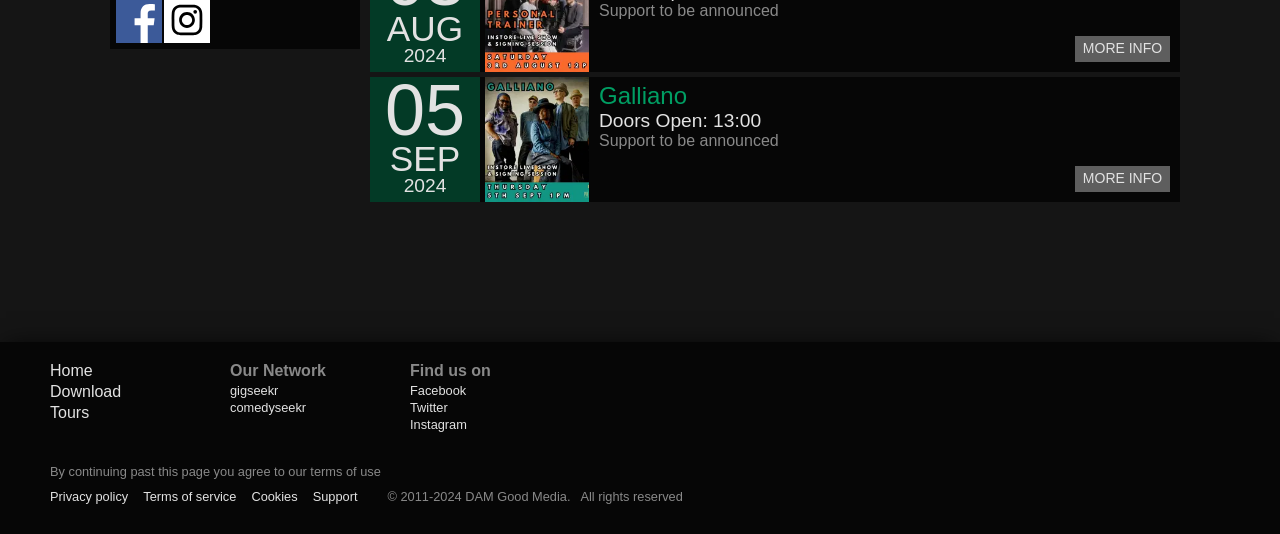How many social media platforms are listed?
Give a single word or phrase as your answer by examining the image.

3